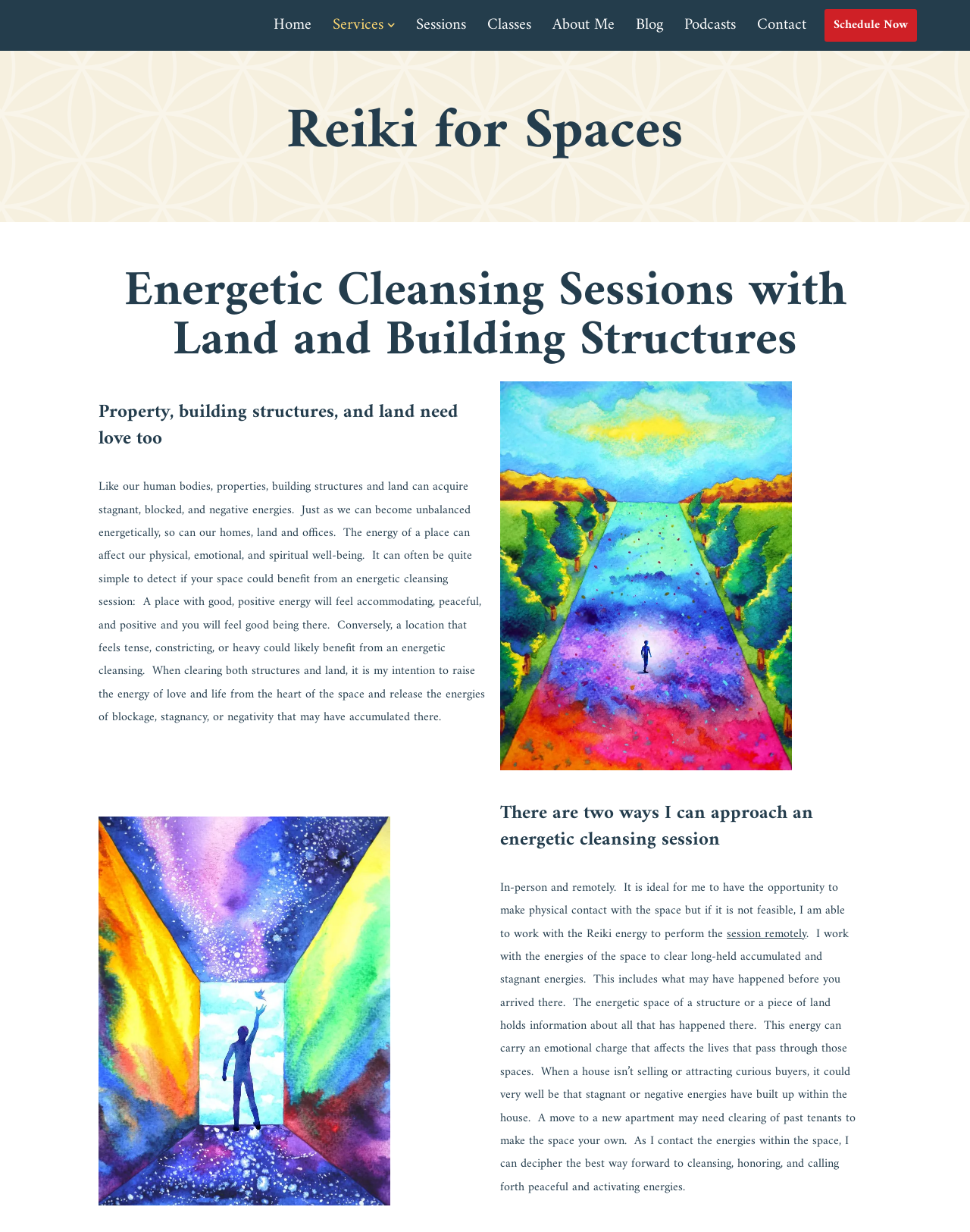Can an energetic cleansing session be performed remotely?
Based on the image, answer the question with as much detail as possible.

The webpage mentions that the author can approach an energetic cleansing session in two ways: in-person and remotely, indicating that it is possible to perform the session remotely.